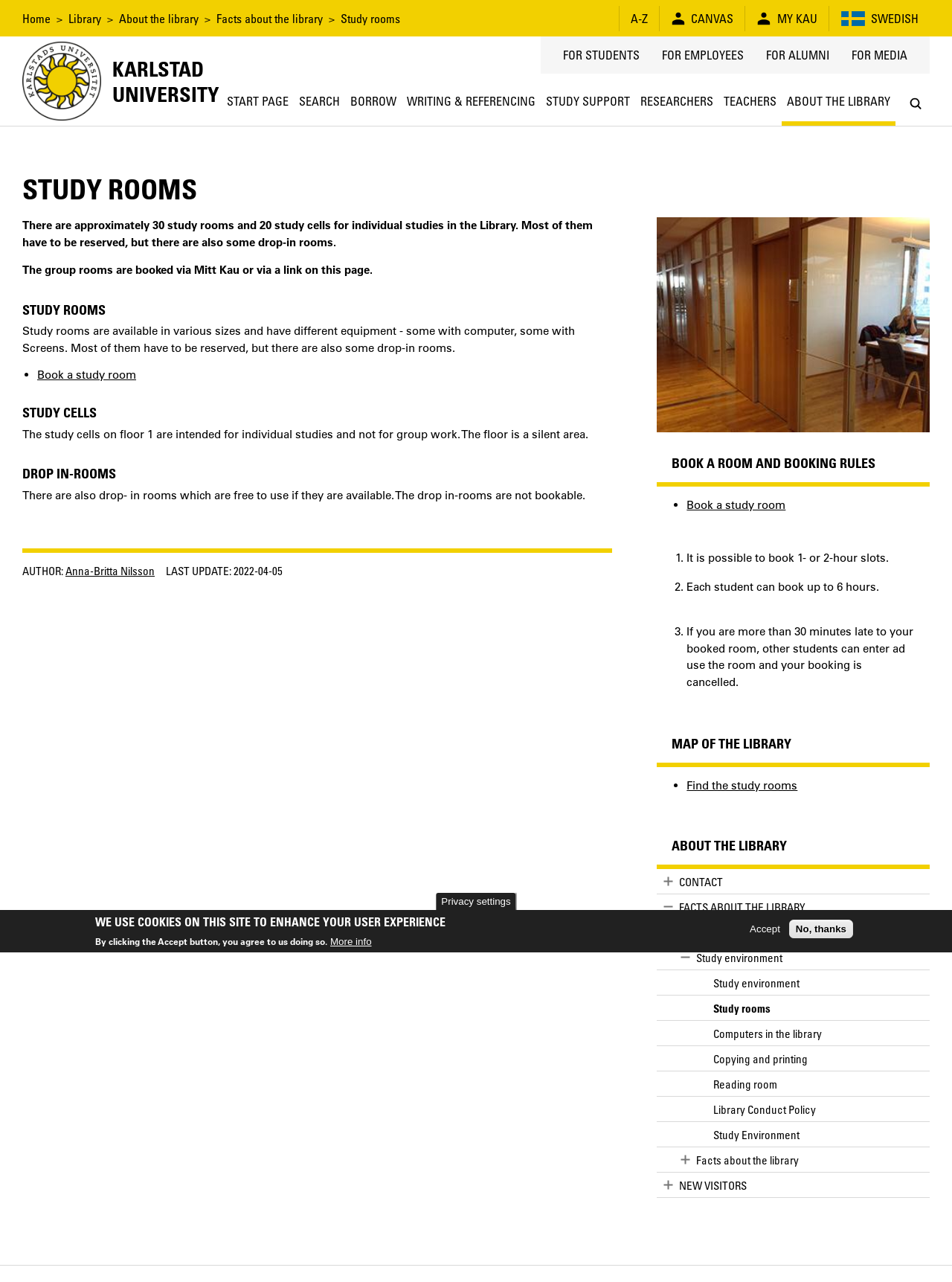Please give a succinct answer to the question in one word or phrase:
How many hours can a student book a study room?

Up to 6 hours